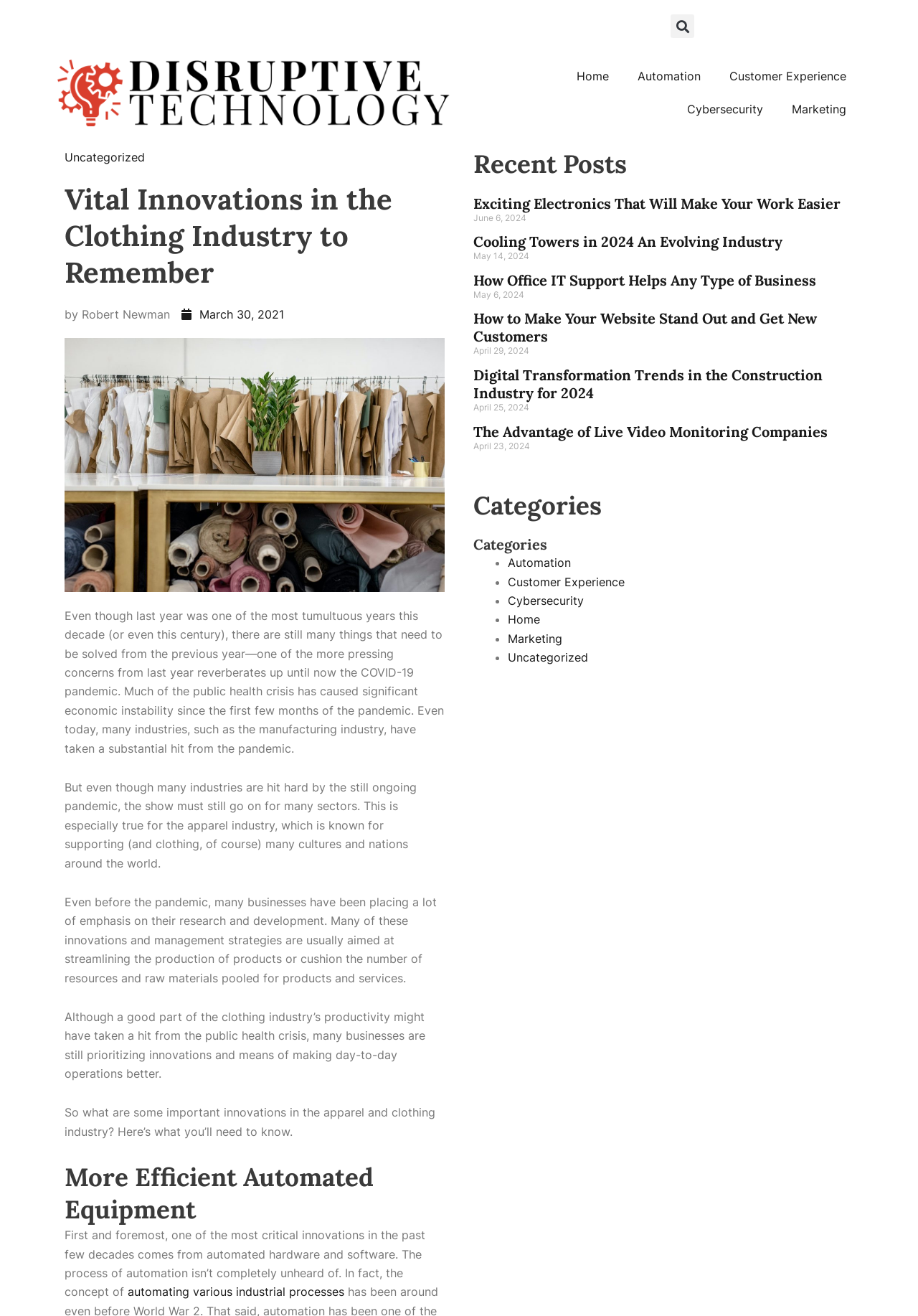What is the main topic of the article?
Refer to the image and provide a thorough answer to the question.

The main topic of the article can be inferred by looking at the image description and the text content, which suggests that the article is about the clothing industry.